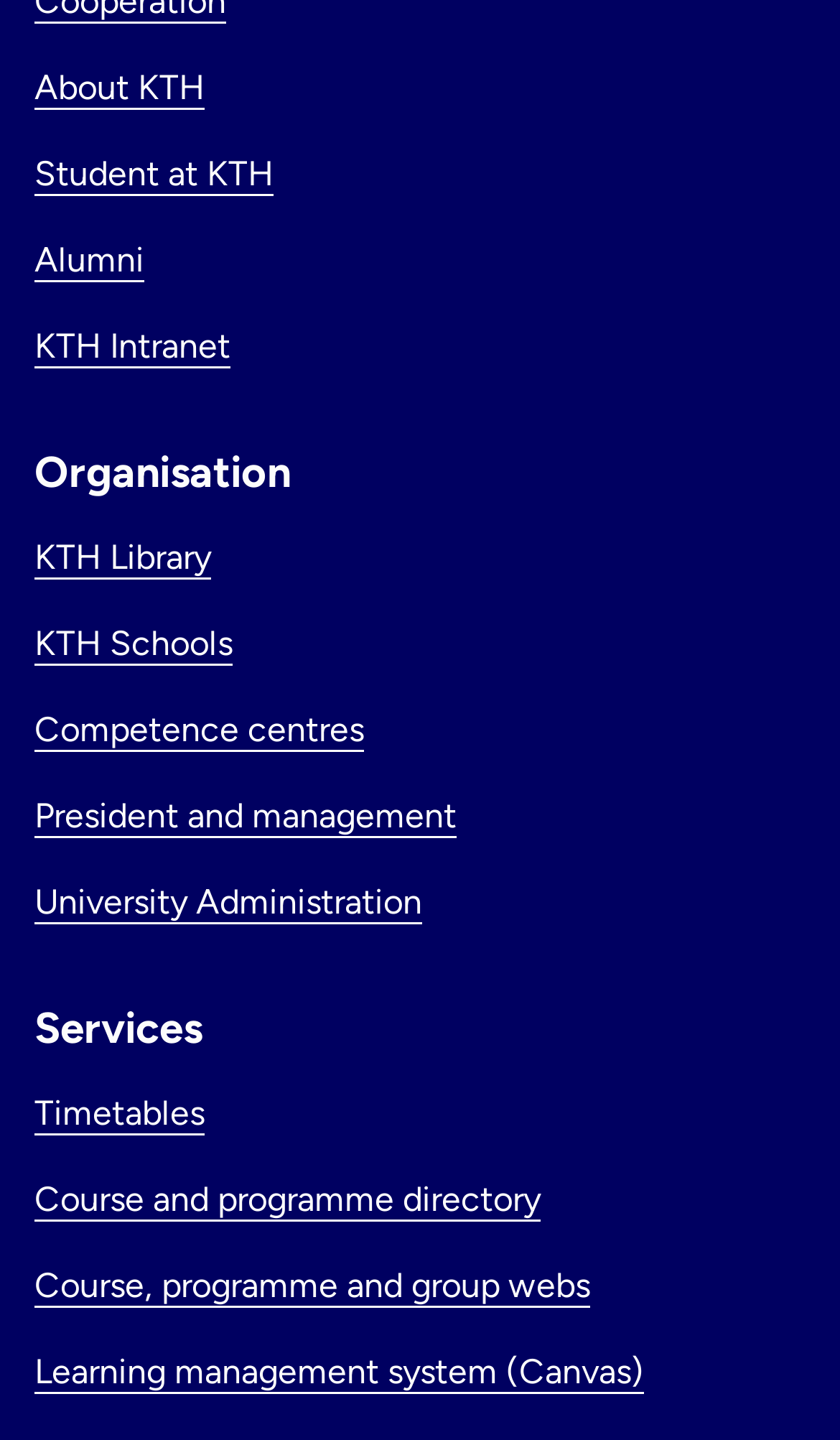Determine the bounding box coordinates for the clickable element to execute this instruction: "View Organisation". Provide the coordinates as four float numbers between 0 and 1, i.e., [left, top, right, bottom].

[0.041, 0.306, 0.959, 0.348]